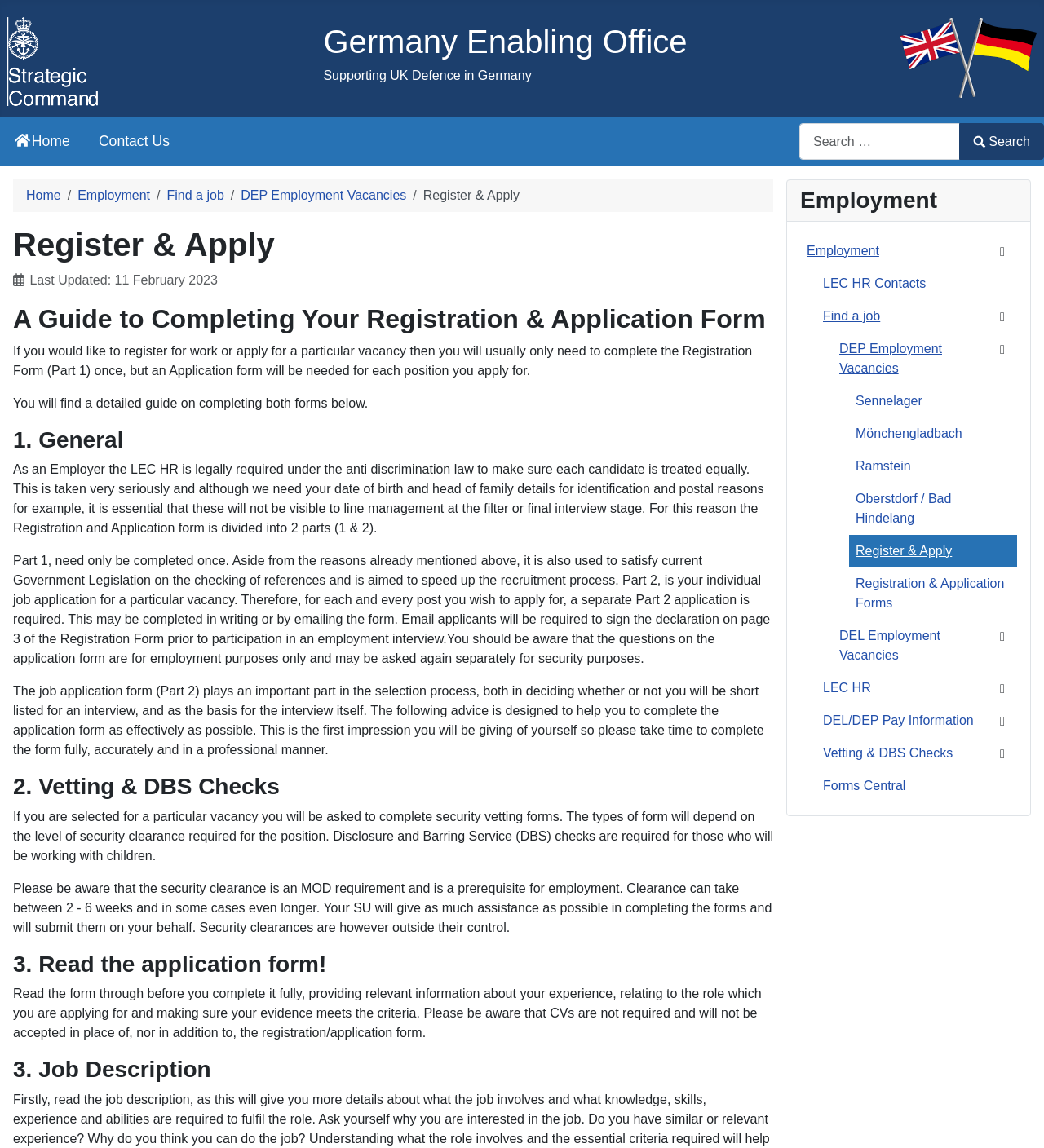Please provide a comprehensive response to the question below by analyzing the image: 
What is the purpose of the Registration Form?

According to the webpage, the Registration Form is divided into two parts, and Part 1 is used to satisfy current Government Legislation on the checking of references, which is aimed to speed up the recruitment process.